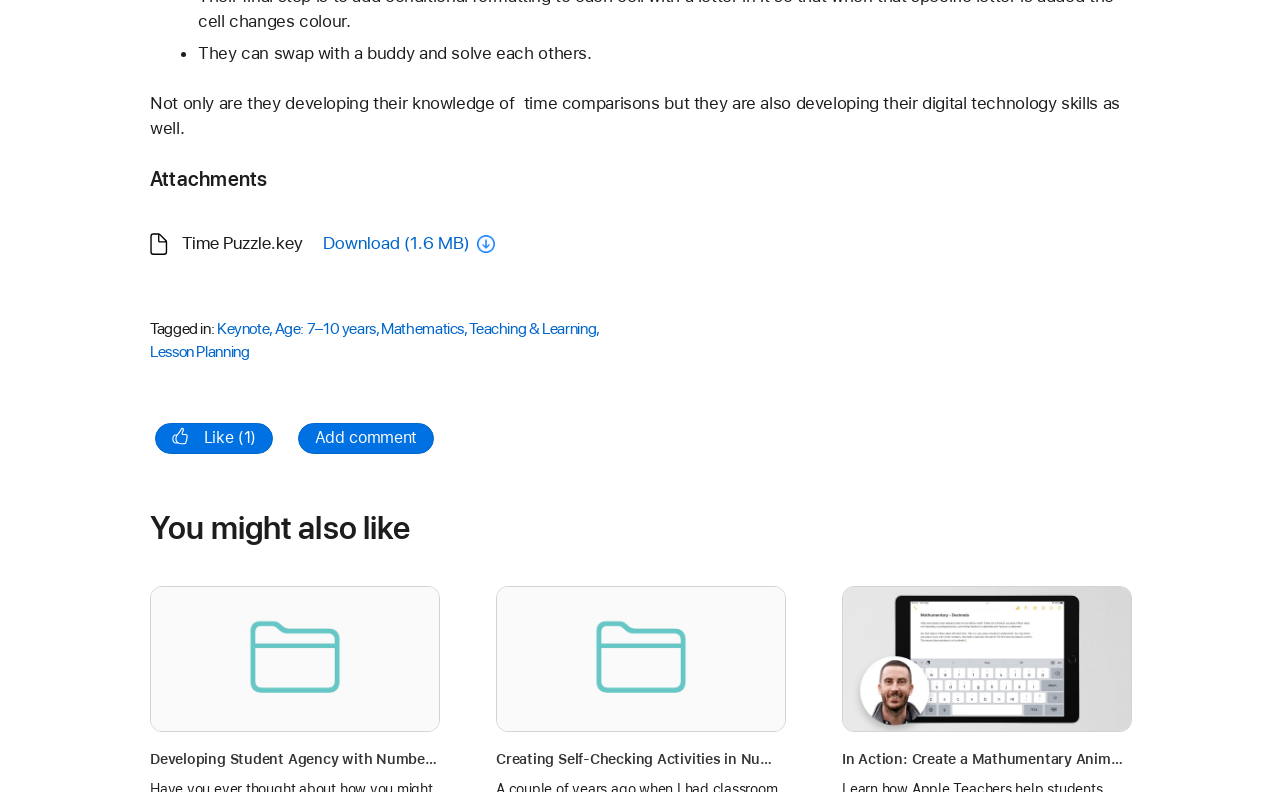Please answer the following question using a single word or phrase: 
What is the topic of the attachments?

Time Puzzle